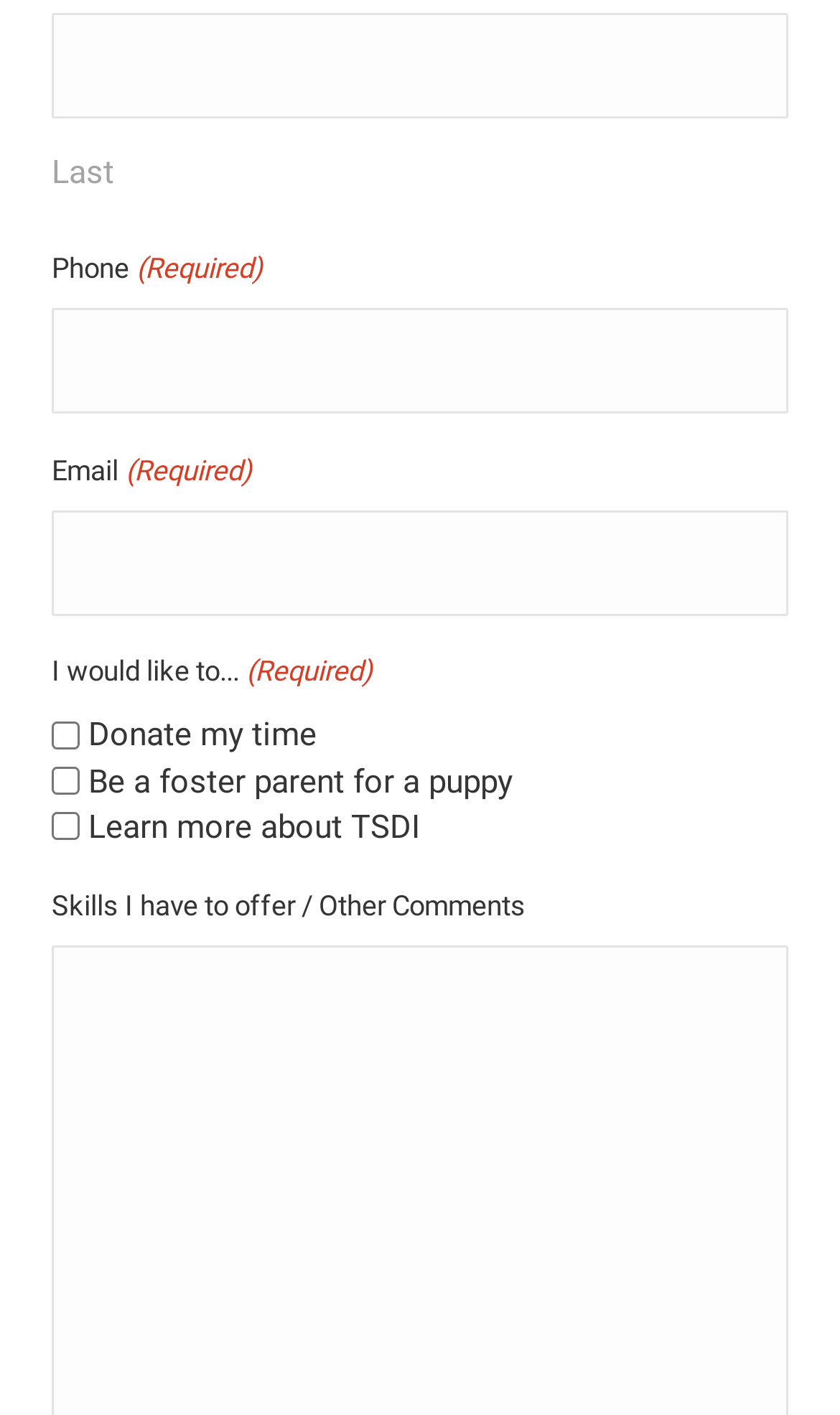What is the first required field?
Answer the question with a single word or phrase, referring to the image.

Last